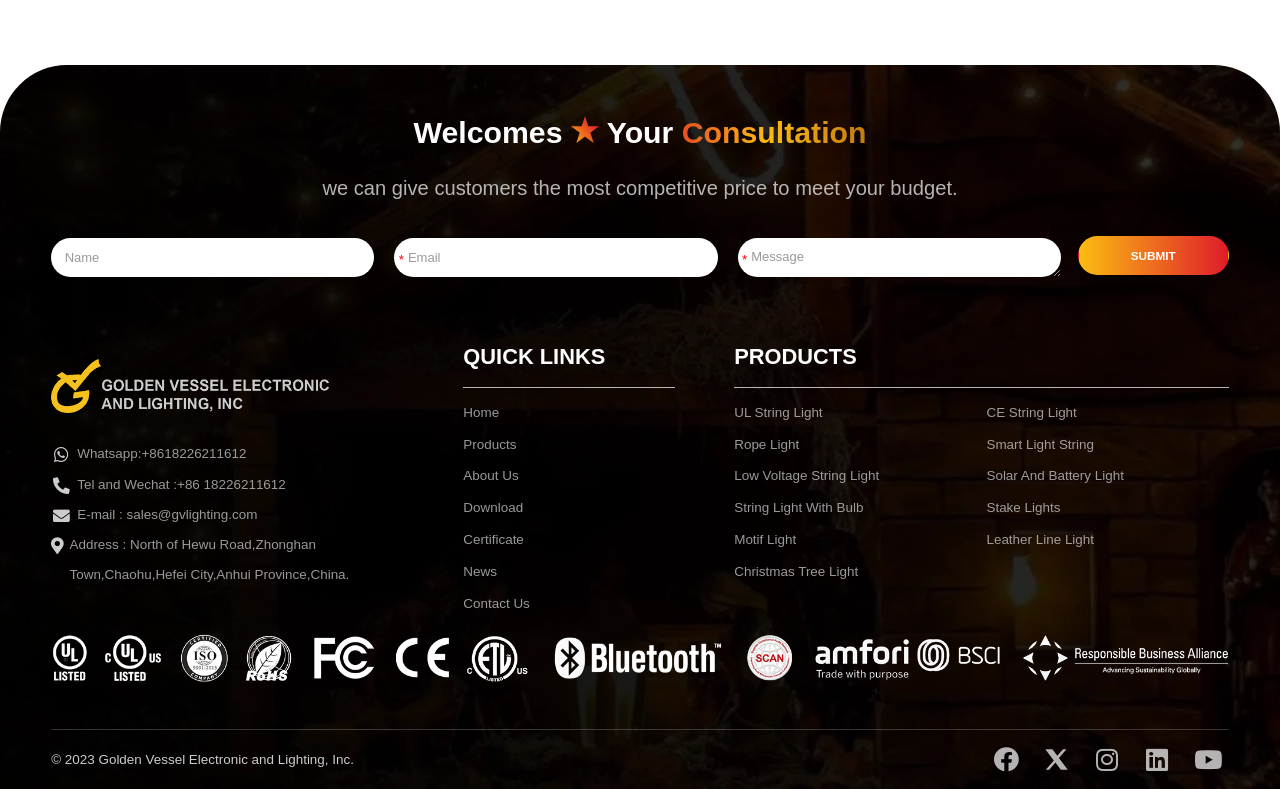Given the element description, predict the bounding box coordinates in the format (top-left x, top-left y, bottom-right x, bottom-right y). Make sure all values are between 0 and 1. Here is the element description: Tel and Wechat :+86 18226211612

[0.06, 0.595, 0.223, 0.634]